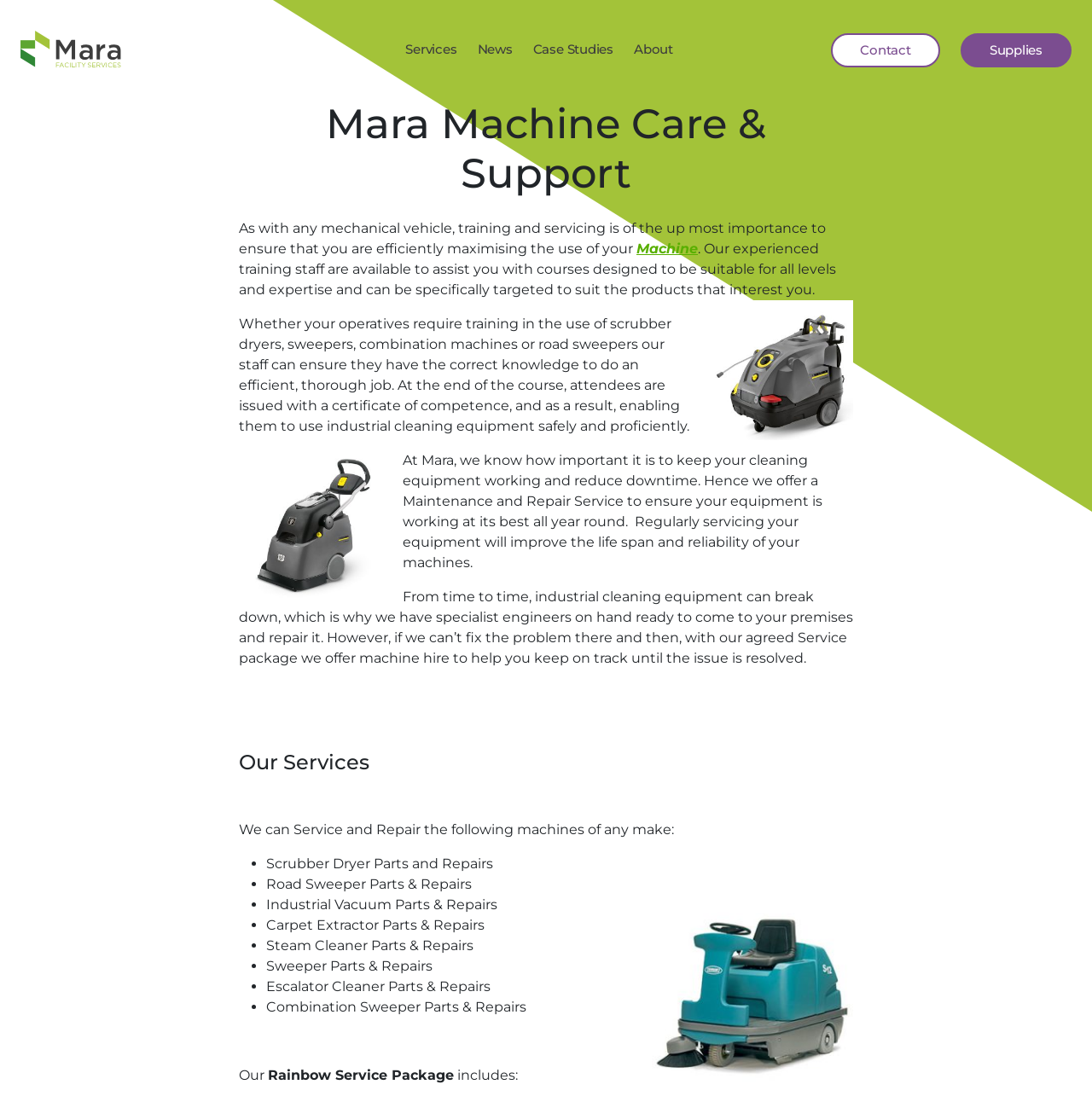Highlight the bounding box coordinates of the element that should be clicked to carry out the following instruction: "Click the 'Machine' link". The coordinates must be given as four float numbers ranging from 0 to 1, i.e., [left, top, right, bottom].

[0.583, 0.22, 0.639, 0.234]